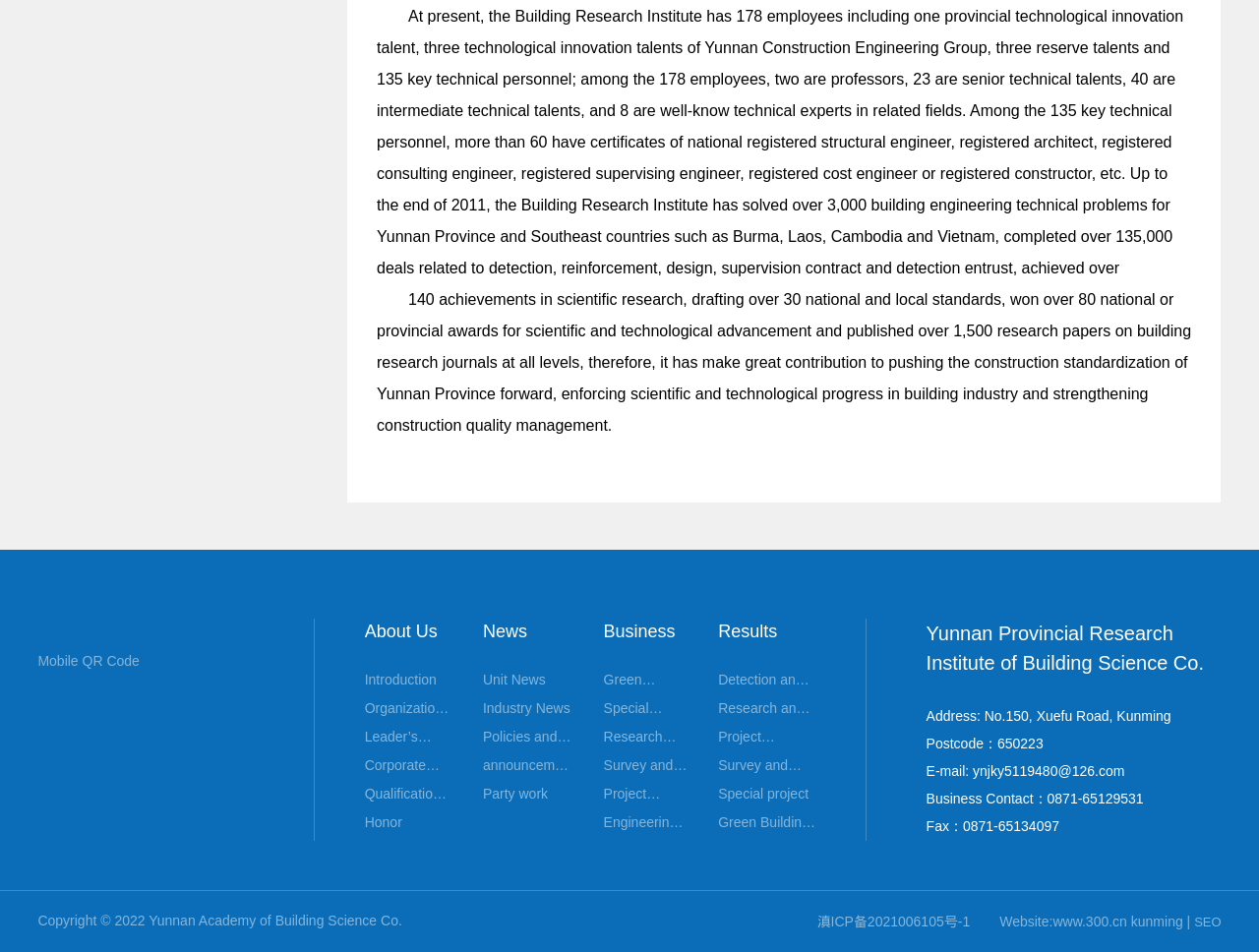Determine the bounding box coordinates of the UI element described by: "Results".

[0.57, 0.649, 0.648, 0.677]